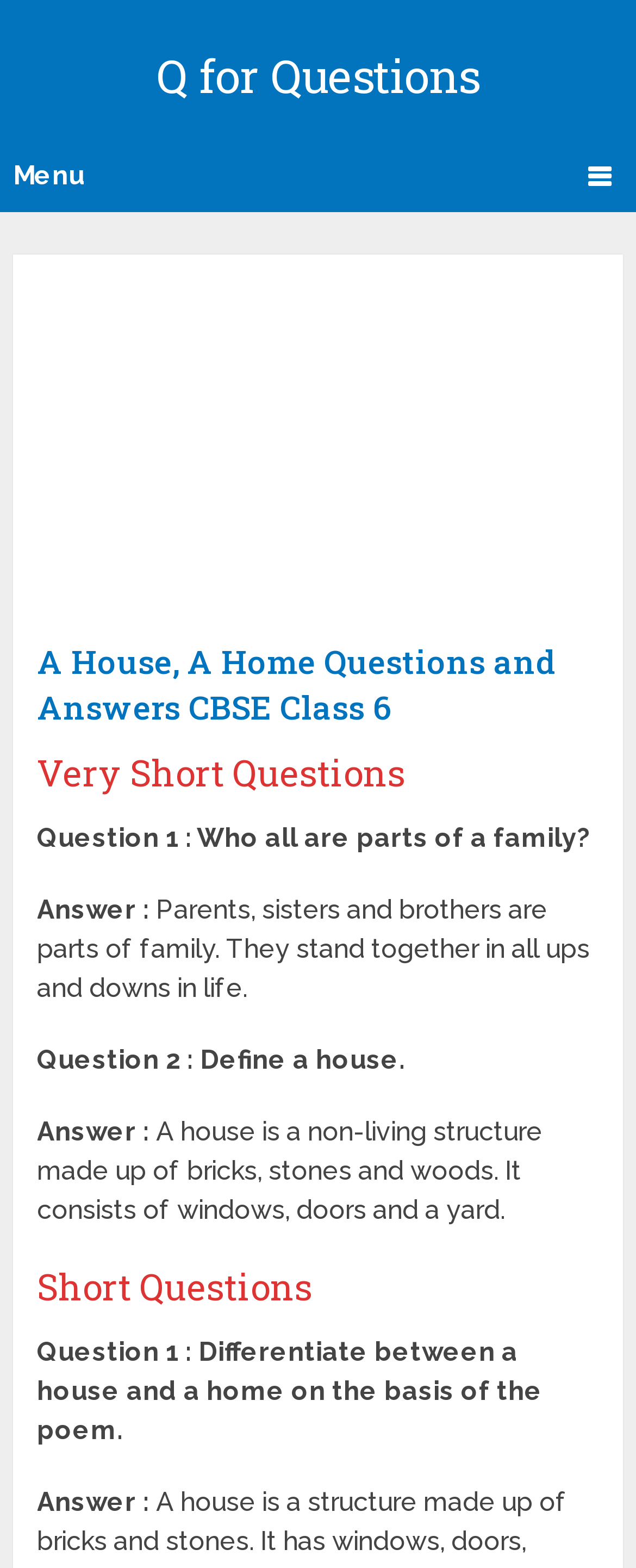Can you find the bounding box coordinates for the UI element given this description: "Menu"? Provide the coordinates as four float numbers between 0 and 1: [left, top, right, bottom].

[0.001, 0.089, 0.999, 0.135]